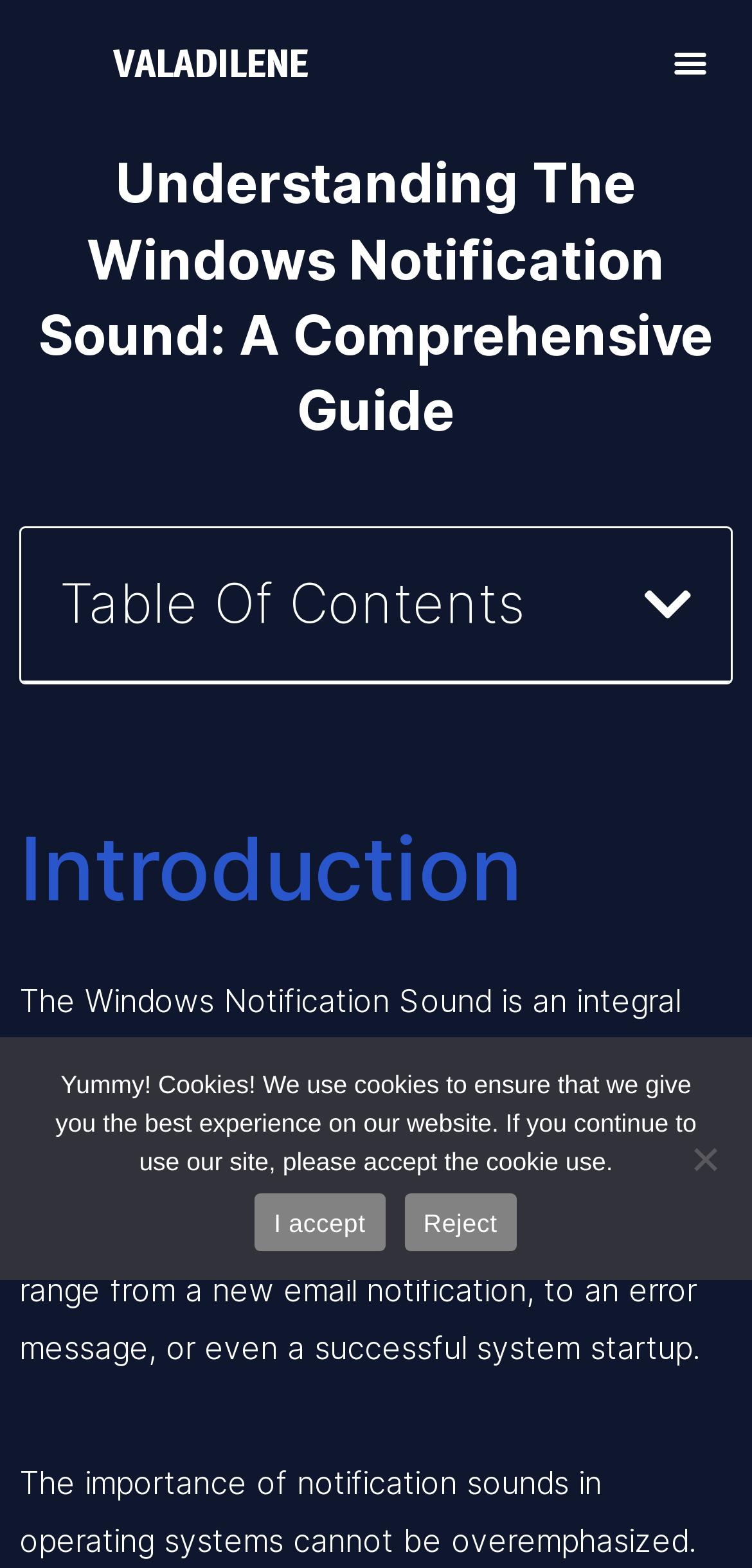Using the details from the image, please elaborate on the following question: What is the purpose of the Windows Notification Sound?

Based on the webpage content, specifically the introduction section, it is stated that the Windows Notification Sound is designed to serve as a sensory signal, alerting users to various events, operations, or incidents that occur while using the computer.